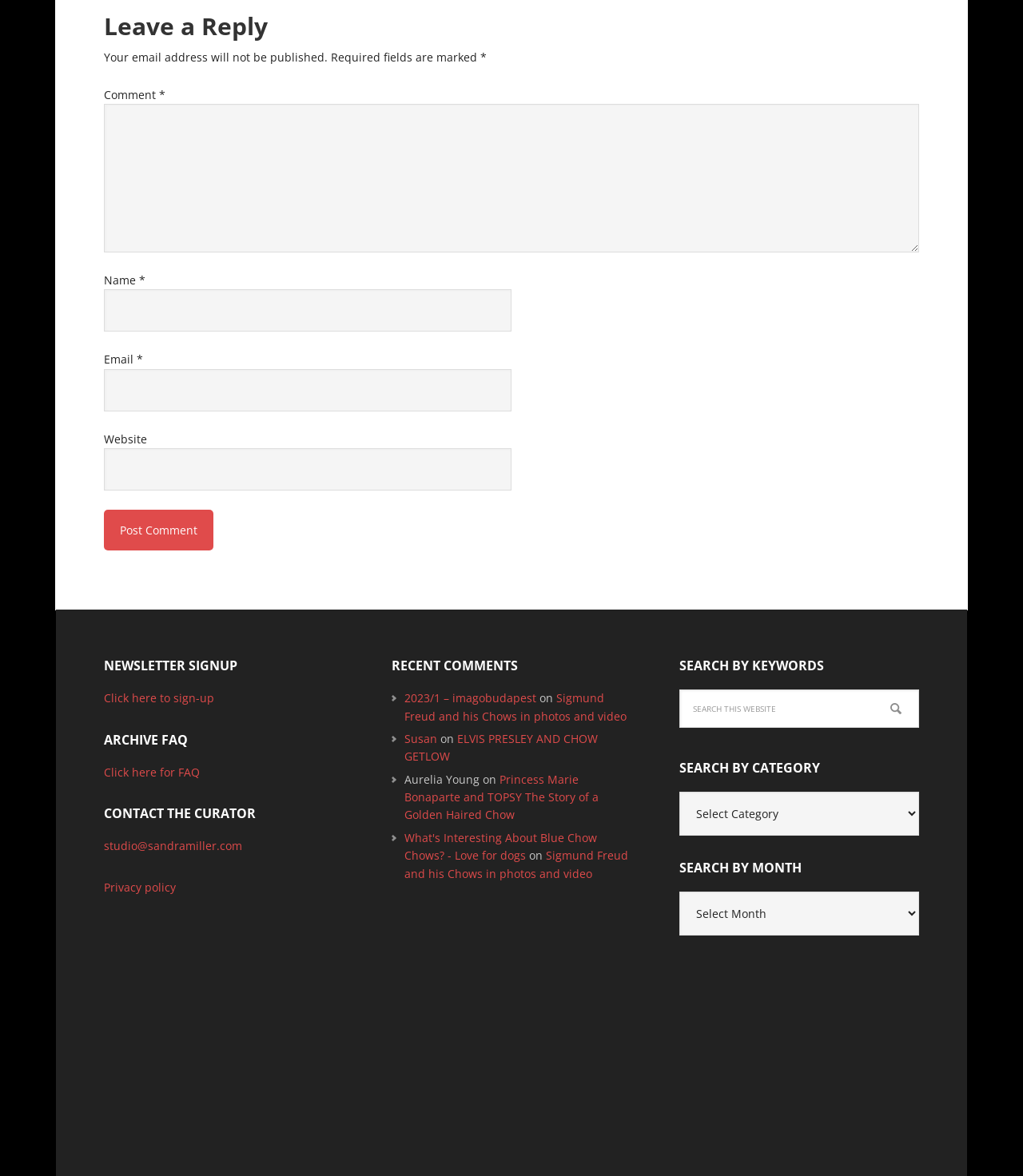Answer the question below with a single word or a brief phrase: 
What is the newsletter signup for?

ChowTales